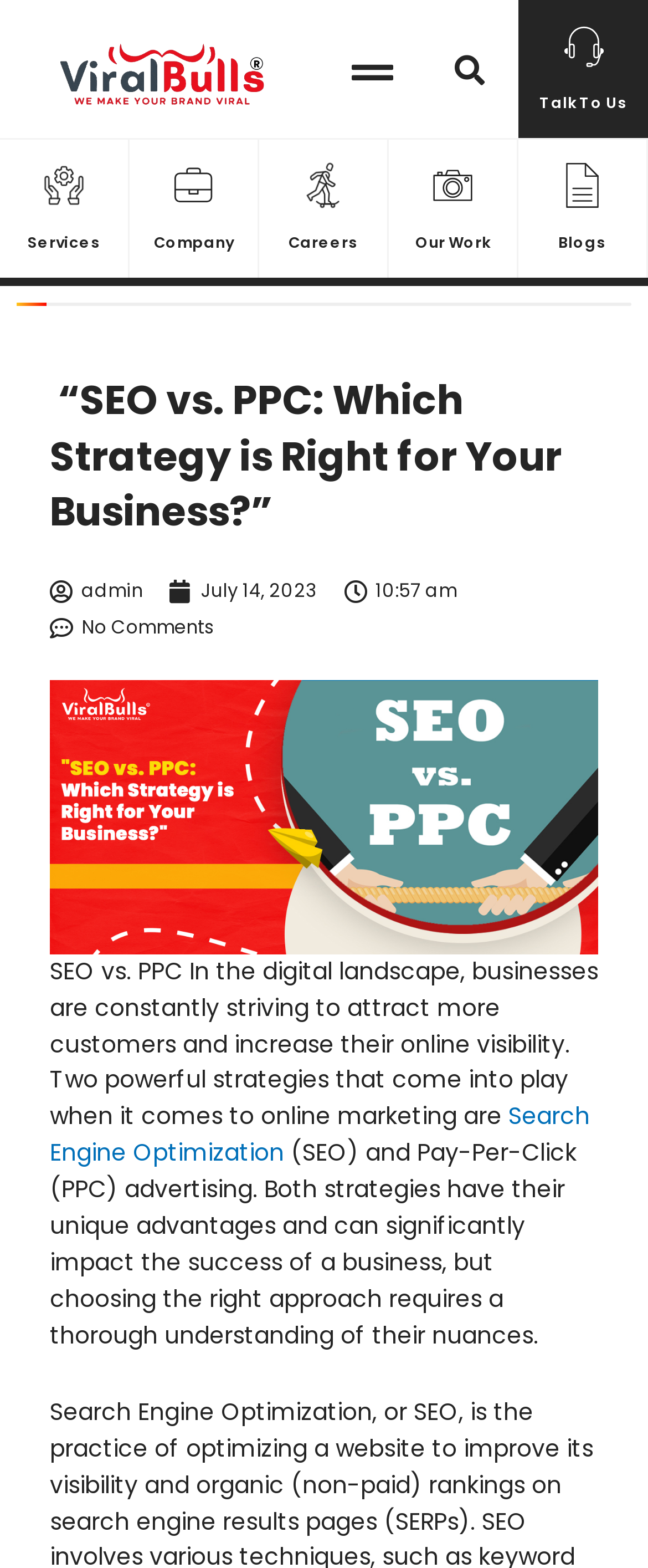Write an exhaustive caption that covers the webpage's main aspects.

The webpage appears to be a blog post or article discussing the topic of SEO vs. PPC strategies for businesses. At the top of the page, there is a heading that reads "SEO vs. PPC: Which Strategy is Right for Your Business?".

Below the heading, there are several navigation links and images arranged horizontally, including links to "Services", "Our Work", "Company", "Blogs", and "Careers". Each of these links has a corresponding image next to it.

Further down the page, there is a search bar located near the top-right corner, accompanied by a "Search" button. Below the search bar, there is a large heading that repeats the title of the article.

The main content of the article begins below the heading, with a brief introduction to the topic of SEO vs. PPC strategies. The text explains that businesses are constantly striving to attract more customers and increase their online visibility, and that SEO and PPC are two powerful strategies that can help achieve this goal.

The article continues with a discussion of the advantages and nuances of each strategy, with links to related topics such as "Search Engine Optimization" scattered throughout the text. At the bottom of the page, there are additional links to the author's profile and a timestamp indicating when the article was published.